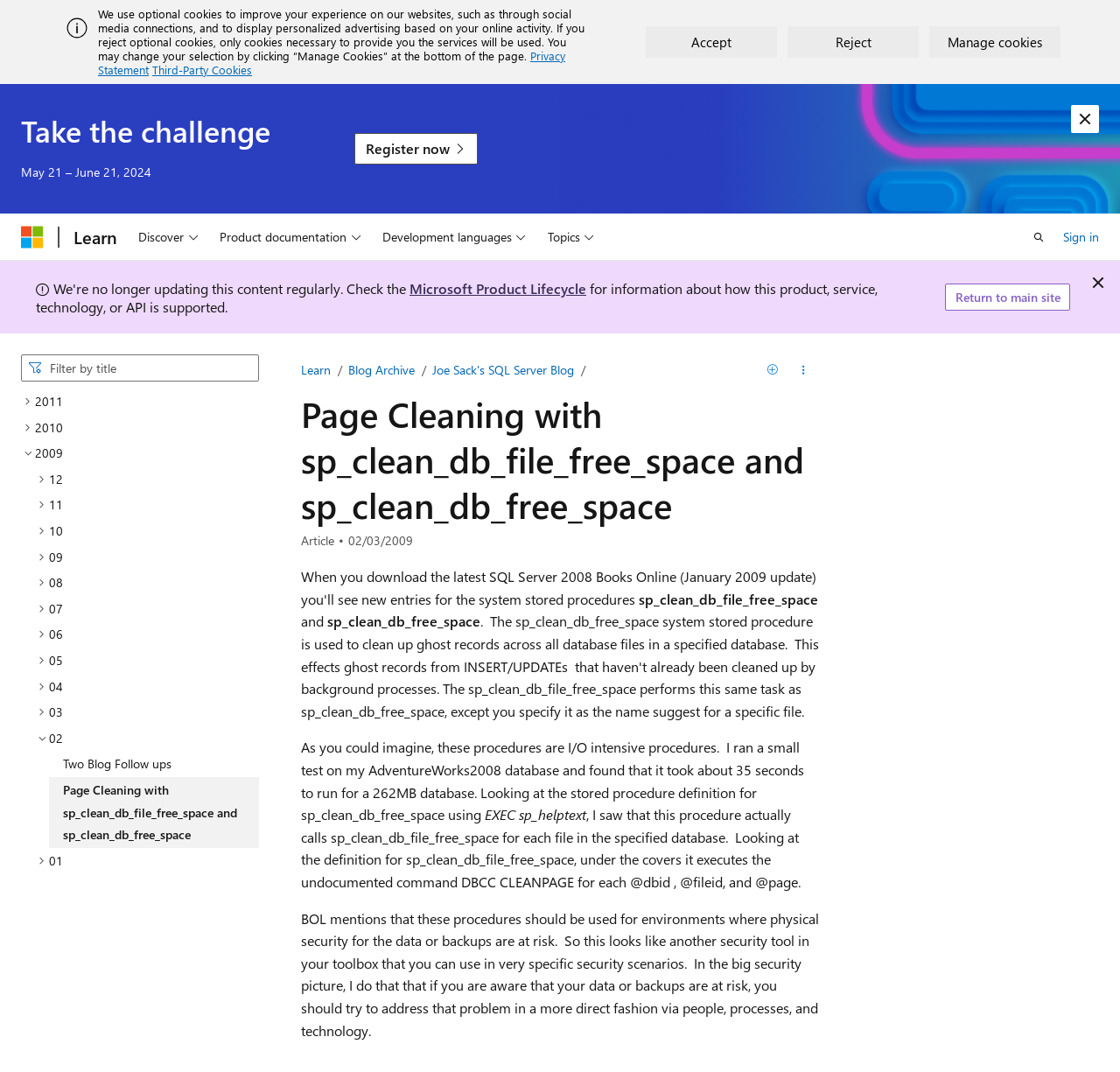Answer the question using only a single word or phrase: 
Why are sp_clean_db_file_free_space and sp_clean_db_free_space used?

Security